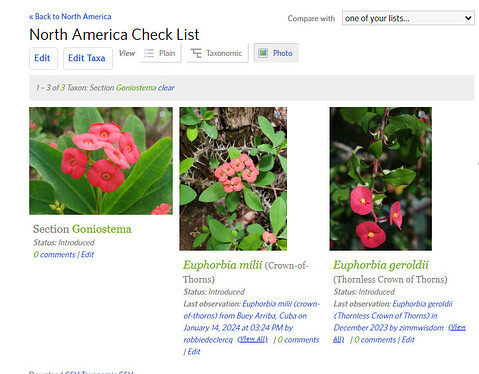What is the purpose of tracking these plants?
Provide a well-explained and detailed answer to the question.

The context of the image suggests that the plants are being tracked for their occurrence in North America, aiming to provide detailed information for researchers or enthusiasts engaging with the flora of the region.